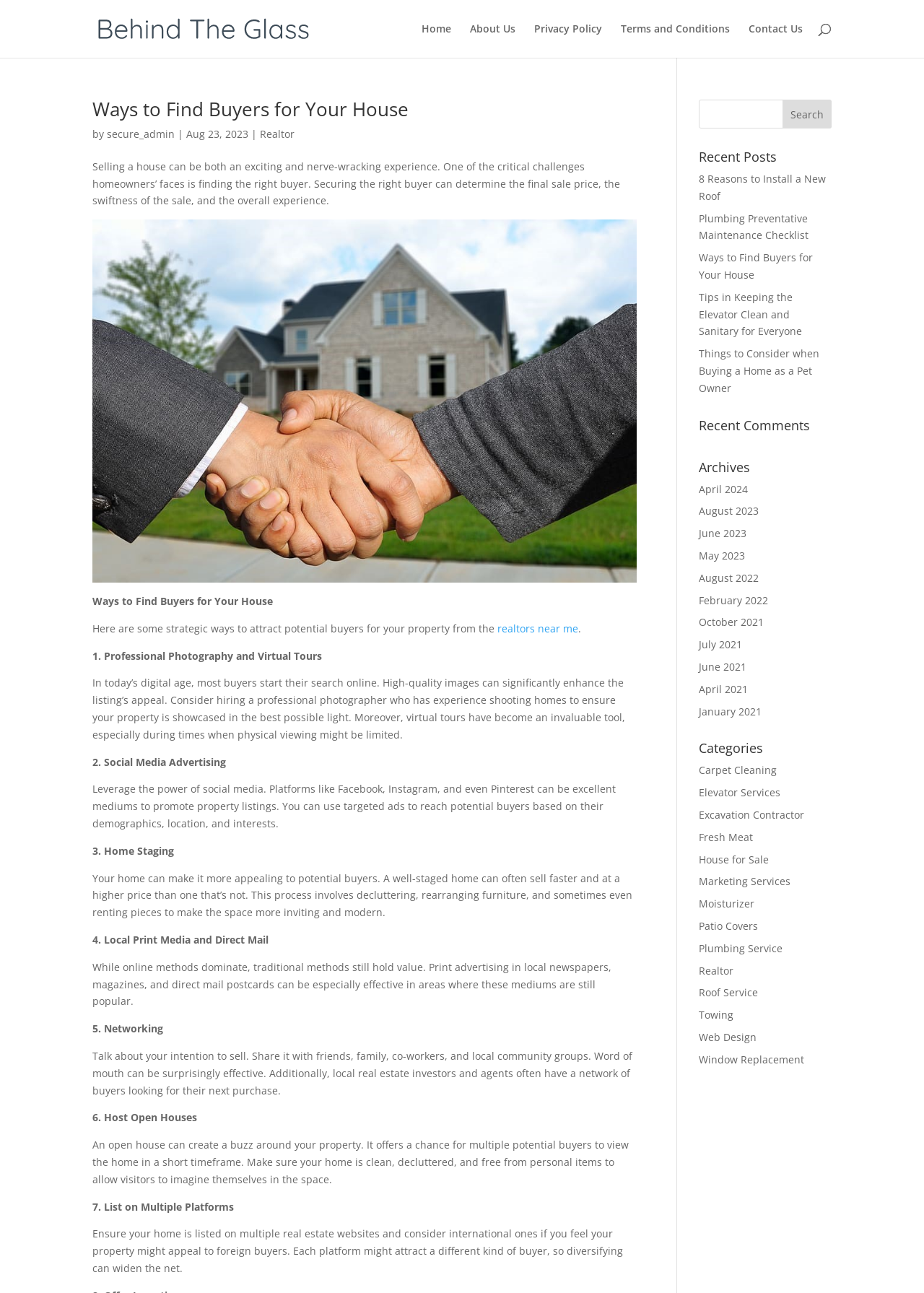Please give a one-word or short phrase response to the following question: 
What is the last category listed in the 'Categories' section?

Window Replacement